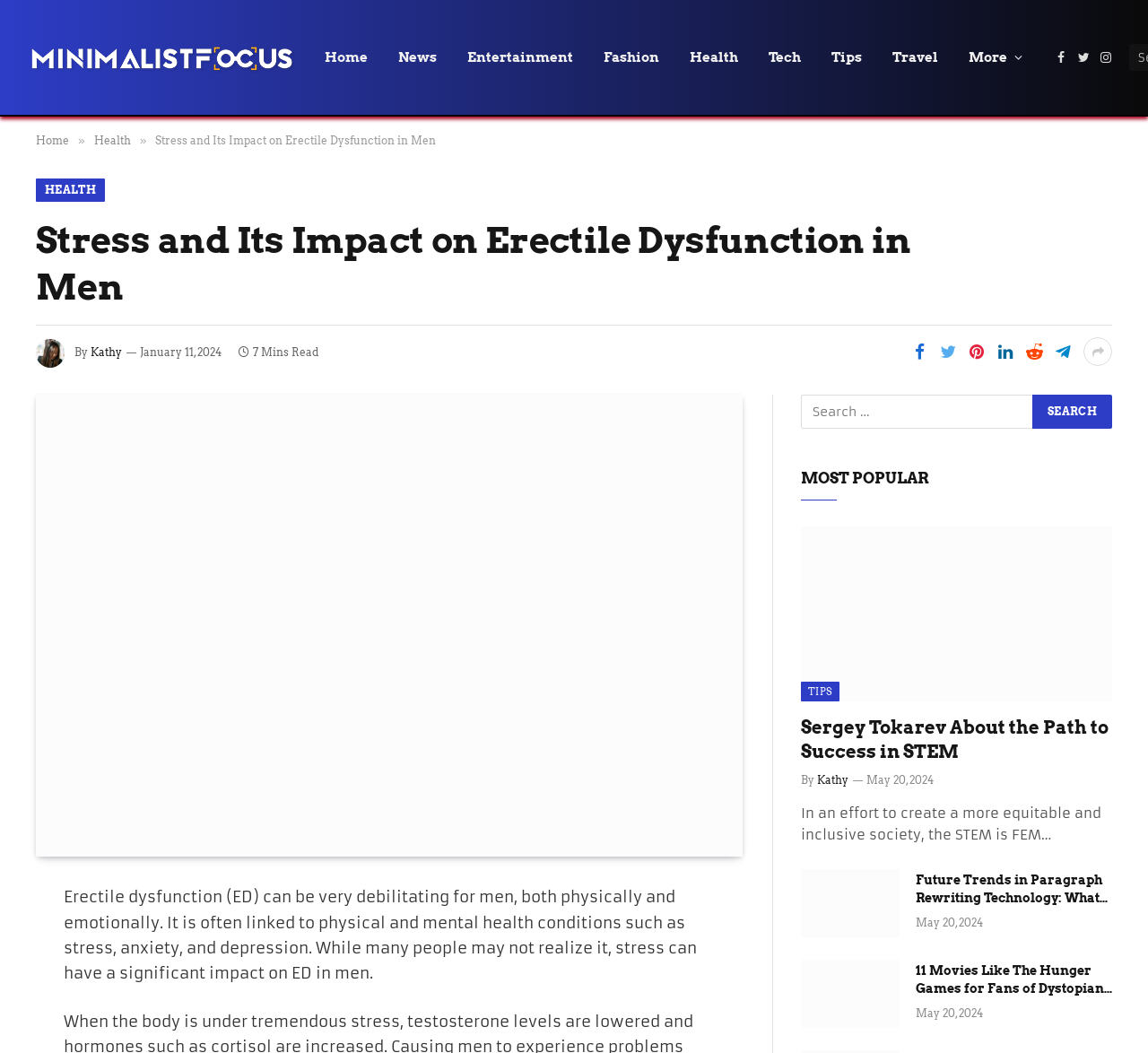What is the author of the article?
Answer the question with a detailed explanation, including all necessary information.

The author of the article can be found by looking at the 'By' section, which is located below the title of the article. The text 'By' is followed by a link with the text 'Kathy', indicating that Kathy is the author of the article.